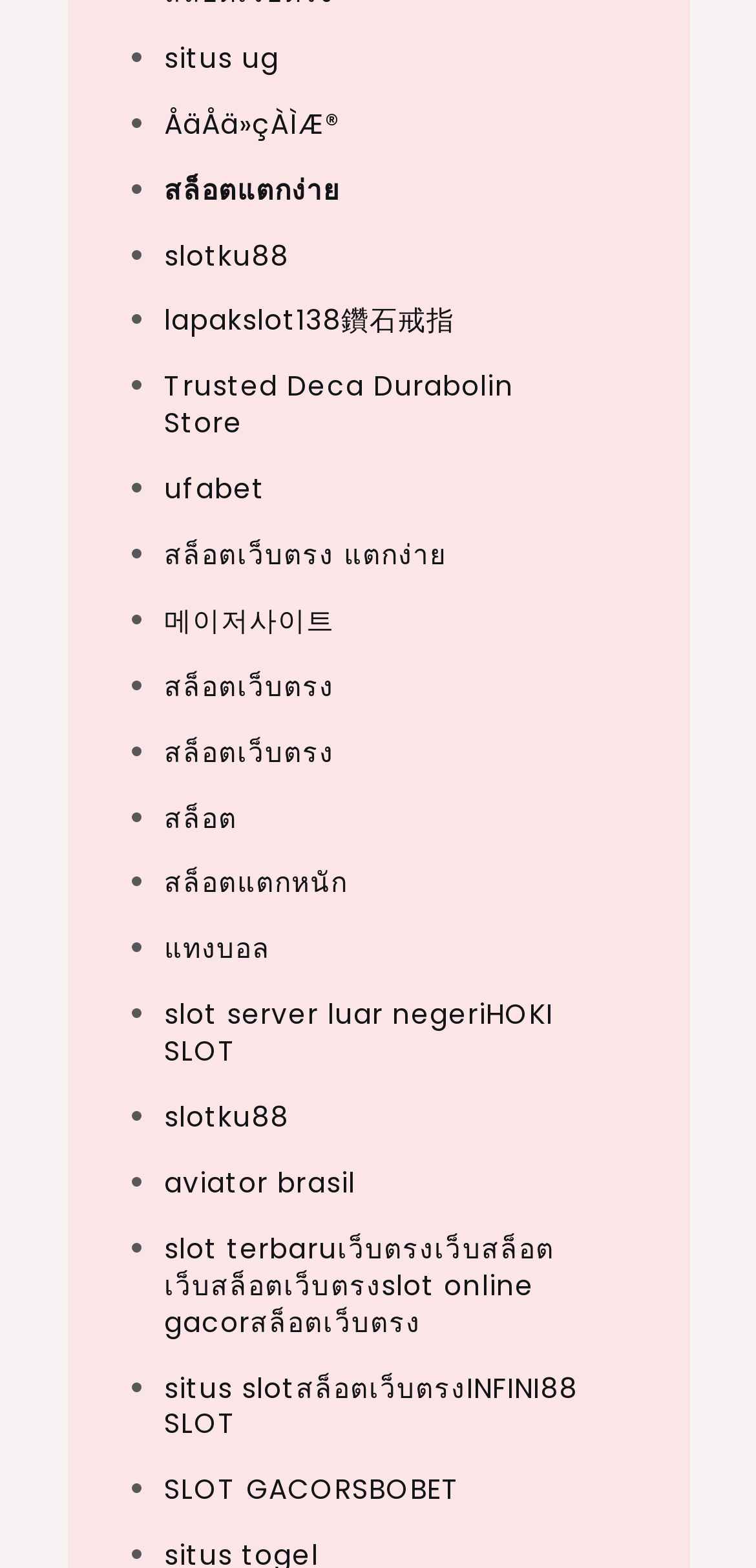Provide the bounding box coordinates for the UI element described in this sentence: "aviator brasil". The coordinates should be four float values between 0 and 1, i.e., [left, top, right, bottom].

[0.217, 0.742, 0.47, 0.767]